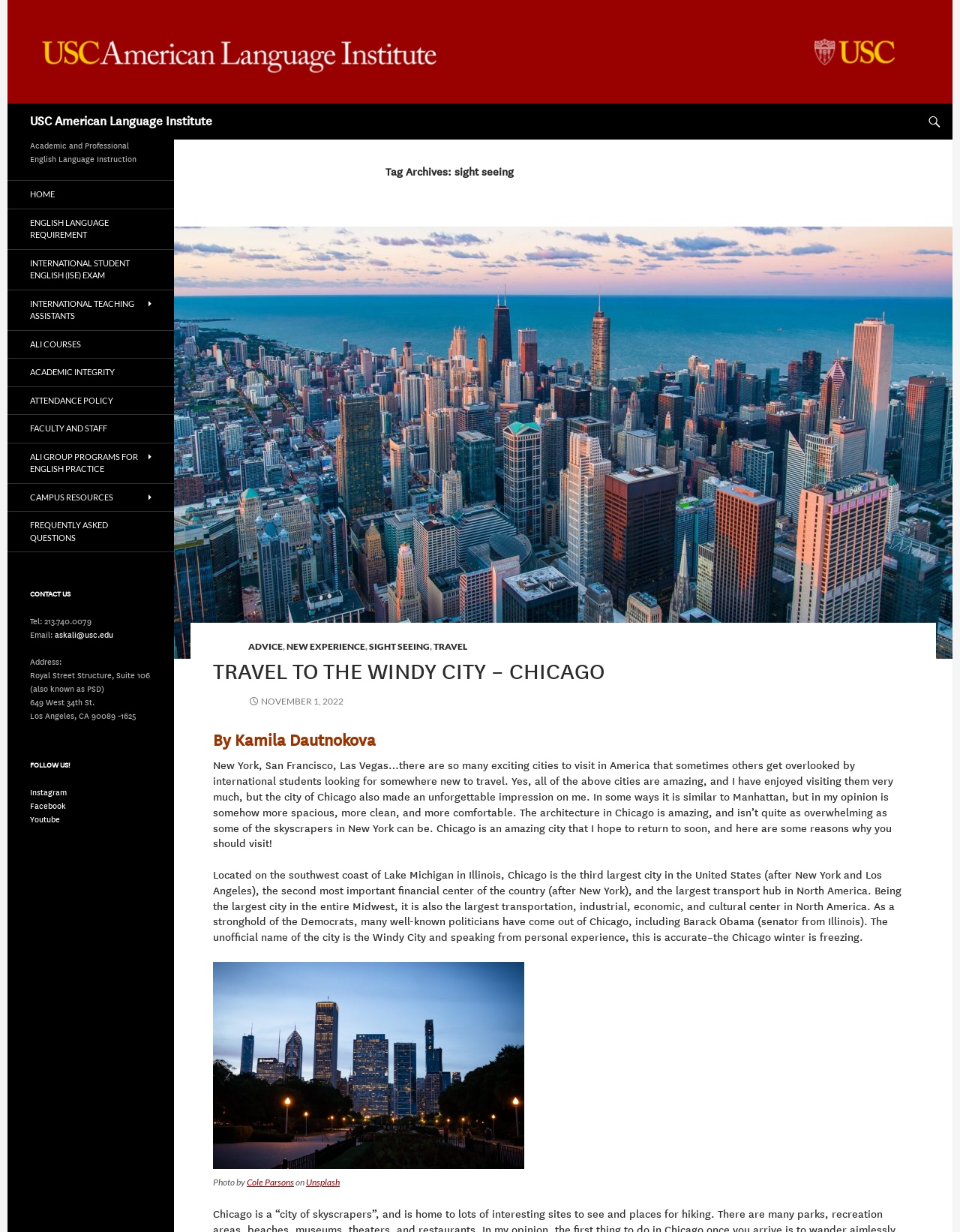Can you find the bounding box coordinates for the element that needs to be clicked to execute this instruction: "Visit the 'HOME' page"? The coordinates should be given as four float numbers between 0 and 1, i.e., [left, top, right, bottom].

[0.008, 0.147, 0.181, 0.169]